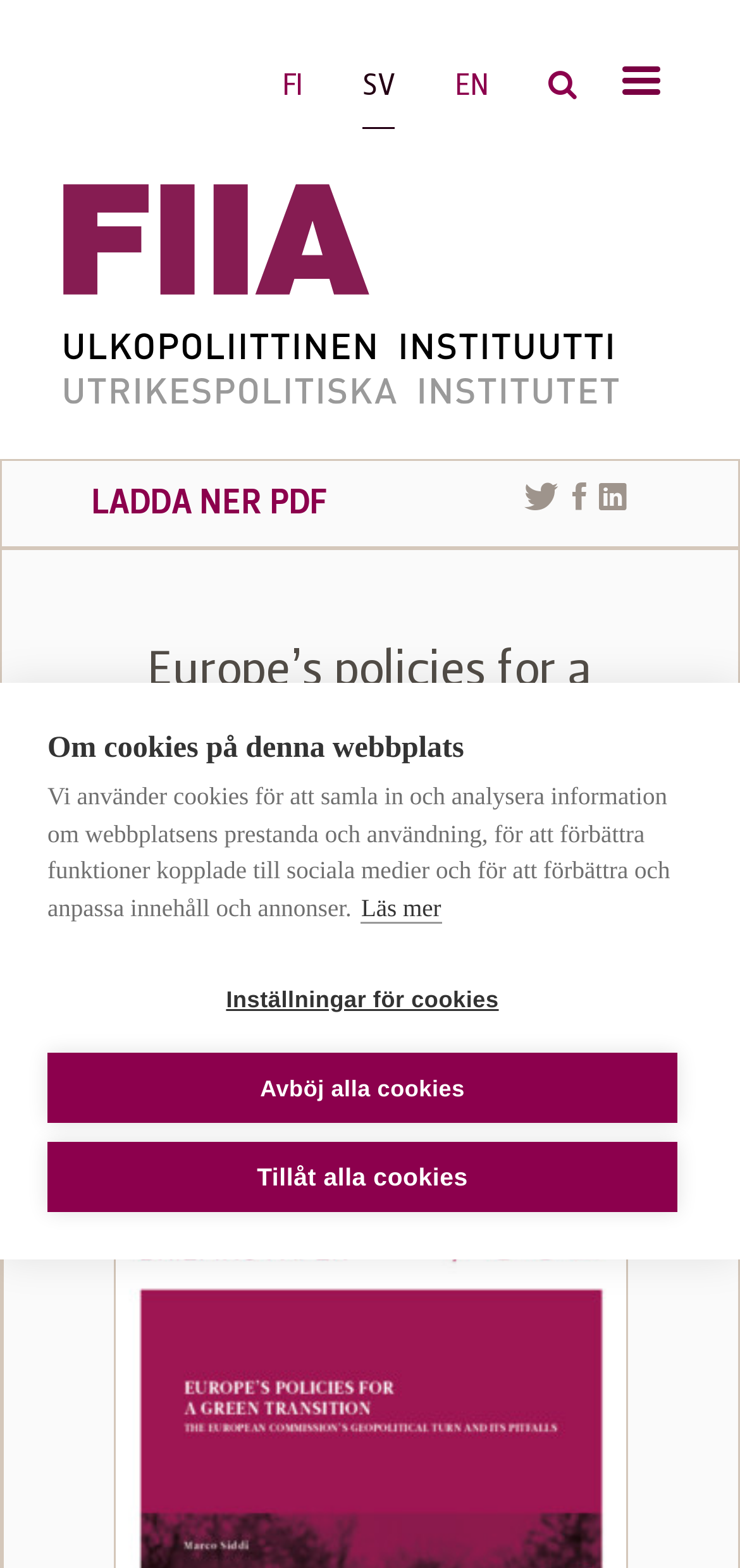Locate the bounding box coordinates of the element that should be clicked to fulfill the instruction: "Click the search button".

[0.741, 0.027, 0.779, 0.079]